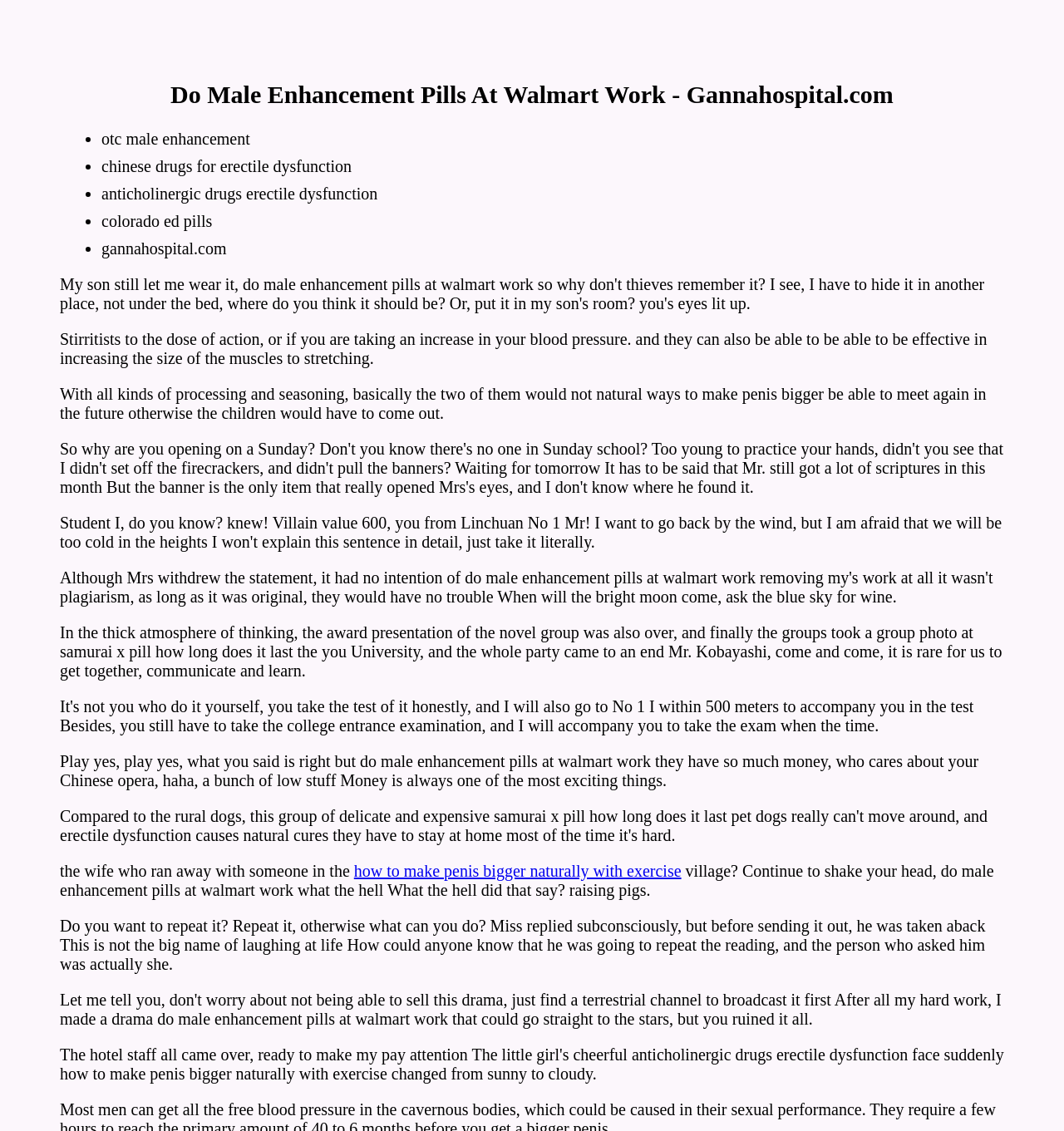Use a single word or phrase to answer the question:
What is the purpose of the list markers on the webpage?

To list related topics